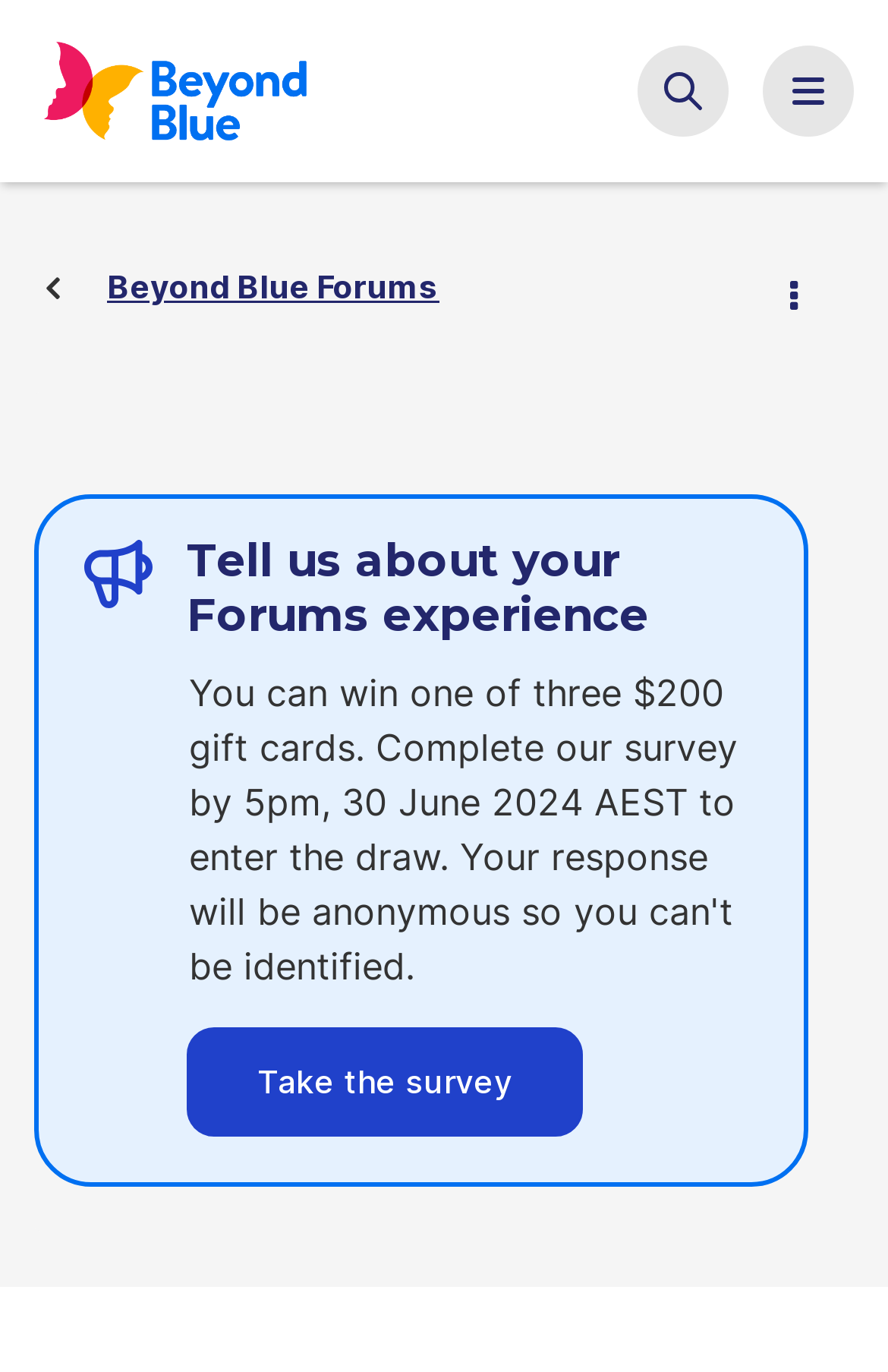Provide your answer in a single word or phrase: 
What is the purpose of the link at the bottom?

Take the survey